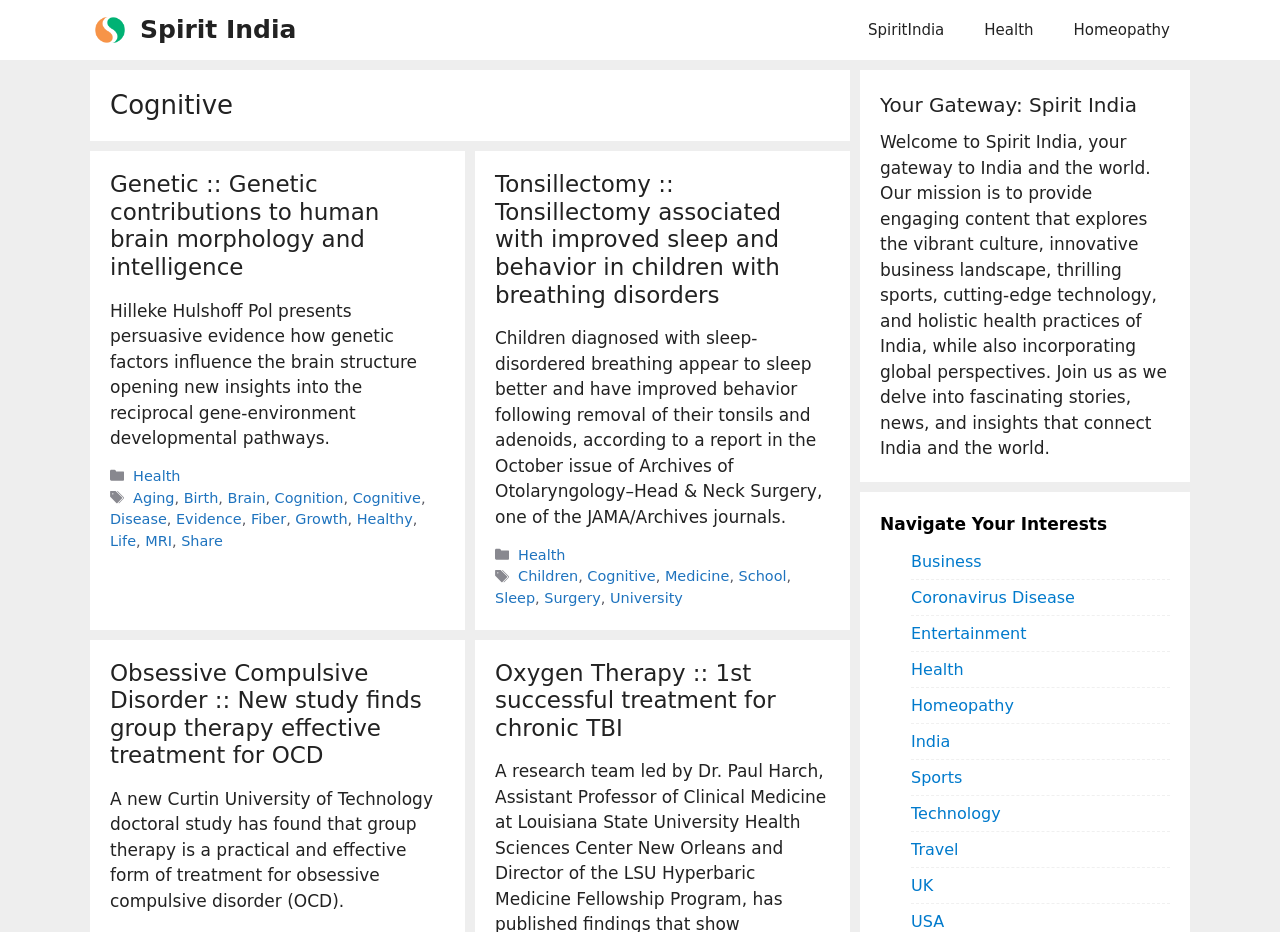Please identify the bounding box coordinates of the area I need to click to accomplish the following instruction: "Click on the 'Spirit India' link at the top left corner".

[0.07, 0.0, 0.102, 0.064]